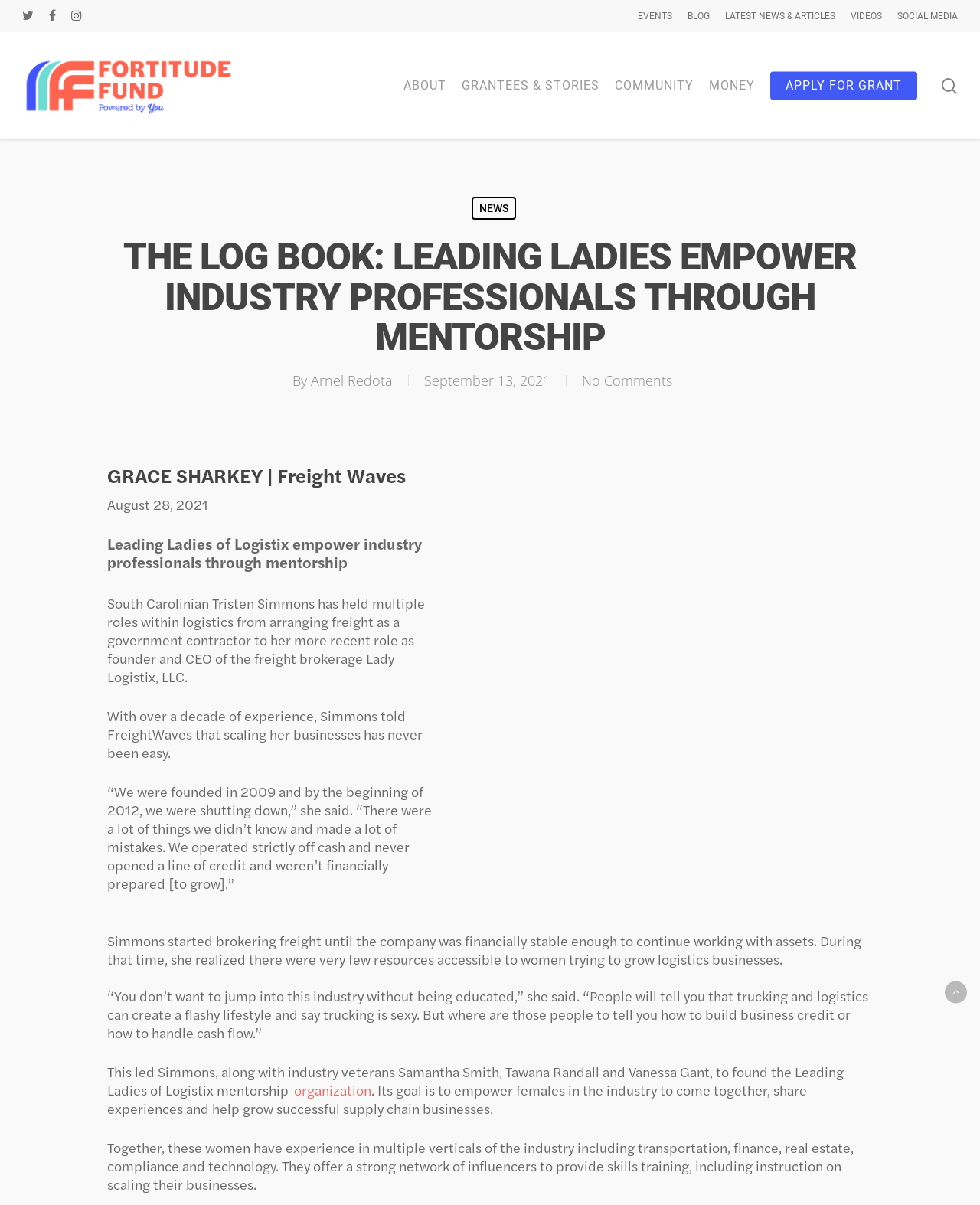Based on the element description Apply for Grant, identify the bounding box coordinates for the UI element. The coordinates should be in the format (top-left x, top-left y, bottom-right x, bottom-right y) and within the 0 to 1 range.

[0.786, 0.065, 0.936, 0.078]